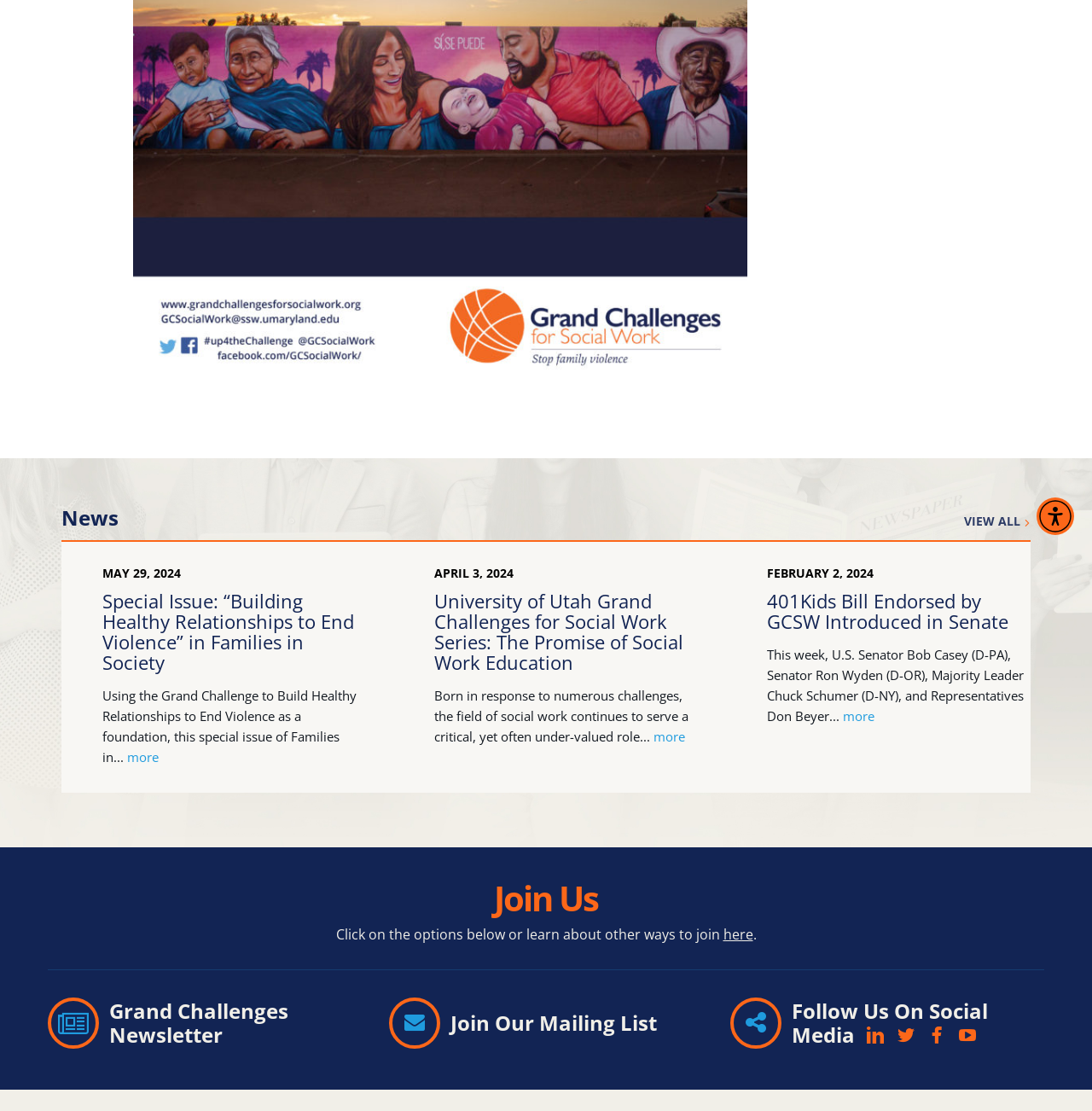Using the webpage screenshot, locate the HTML element that fits the following description and provide its bounding box: "LinkedIn".

[0.791, 0.921, 0.812, 0.943]